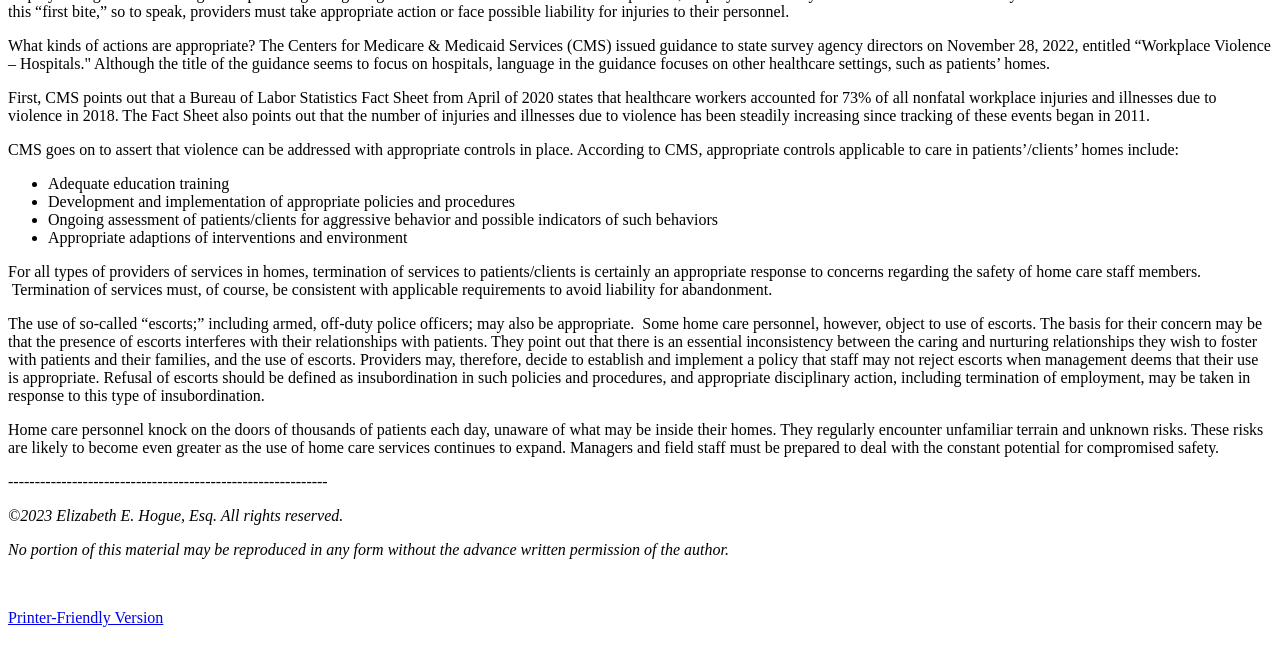Identify the bounding box coordinates for the UI element described as follows: Solutions. Use the format (top-left x, top-left y, bottom-right x, bottom-right y) and ensure all values are floating point numbers between 0 and 1.

None